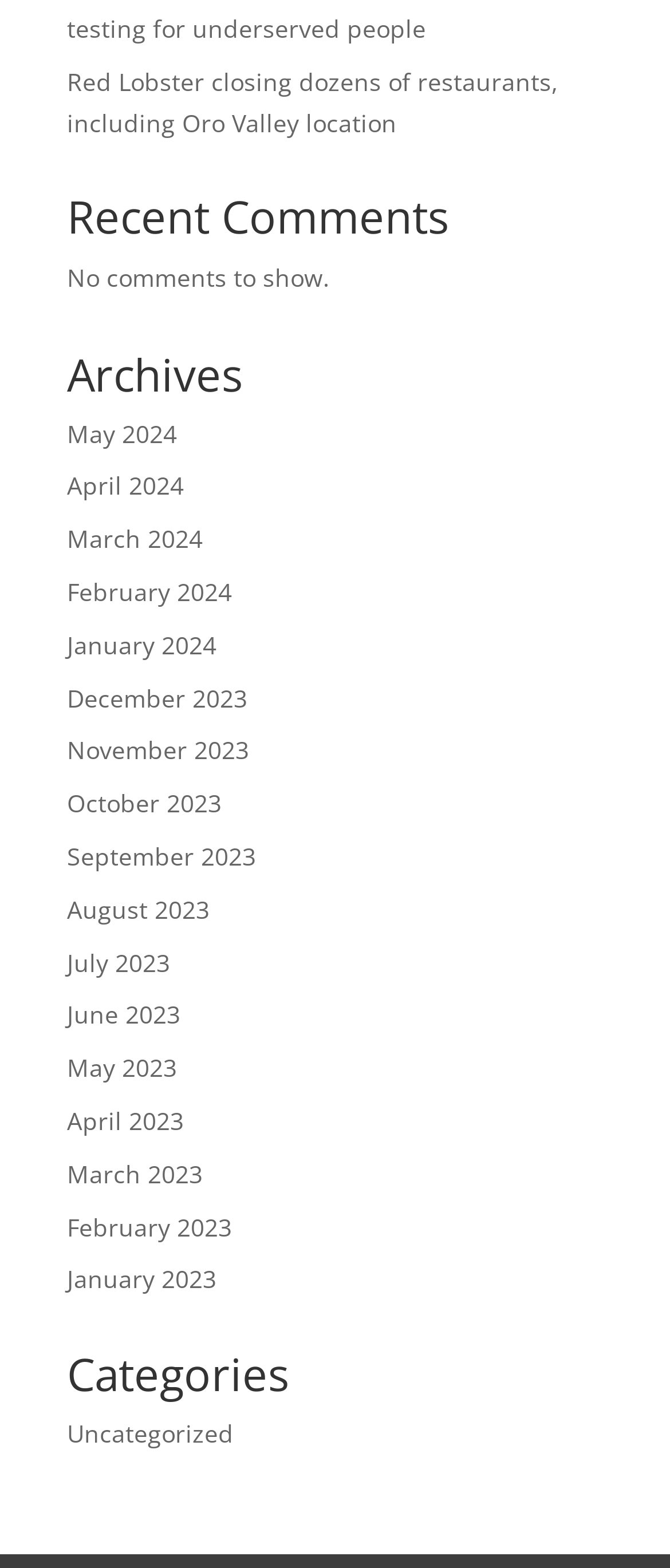Find the bounding box coordinates of the area to click in order to follow the instruction: "browse archives".

[0.1, 0.224, 0.9, 0.264]